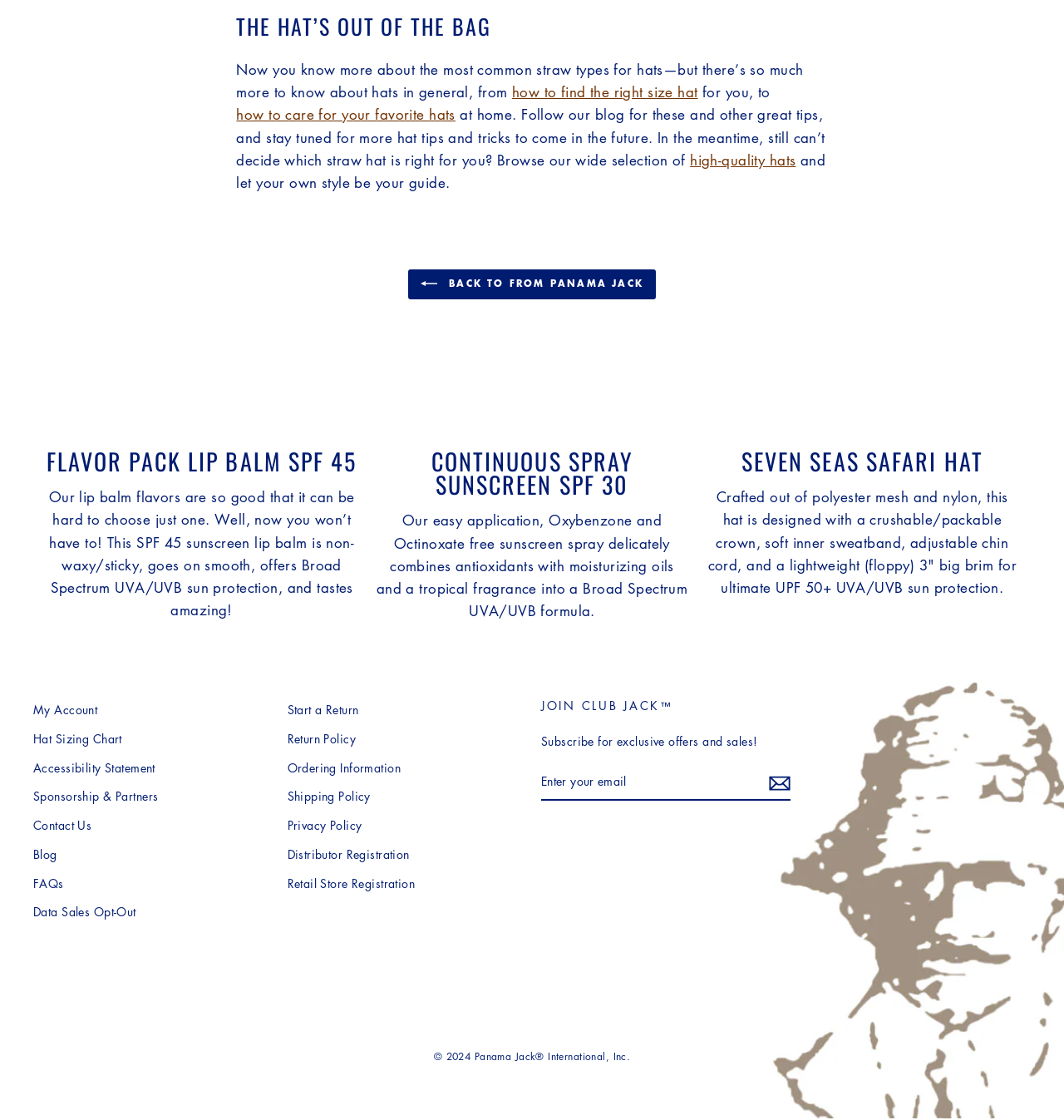Given the description of a UI element: "Subscribe", identify the bounding box coordinates of the matching element in the webpage screenshot.

None